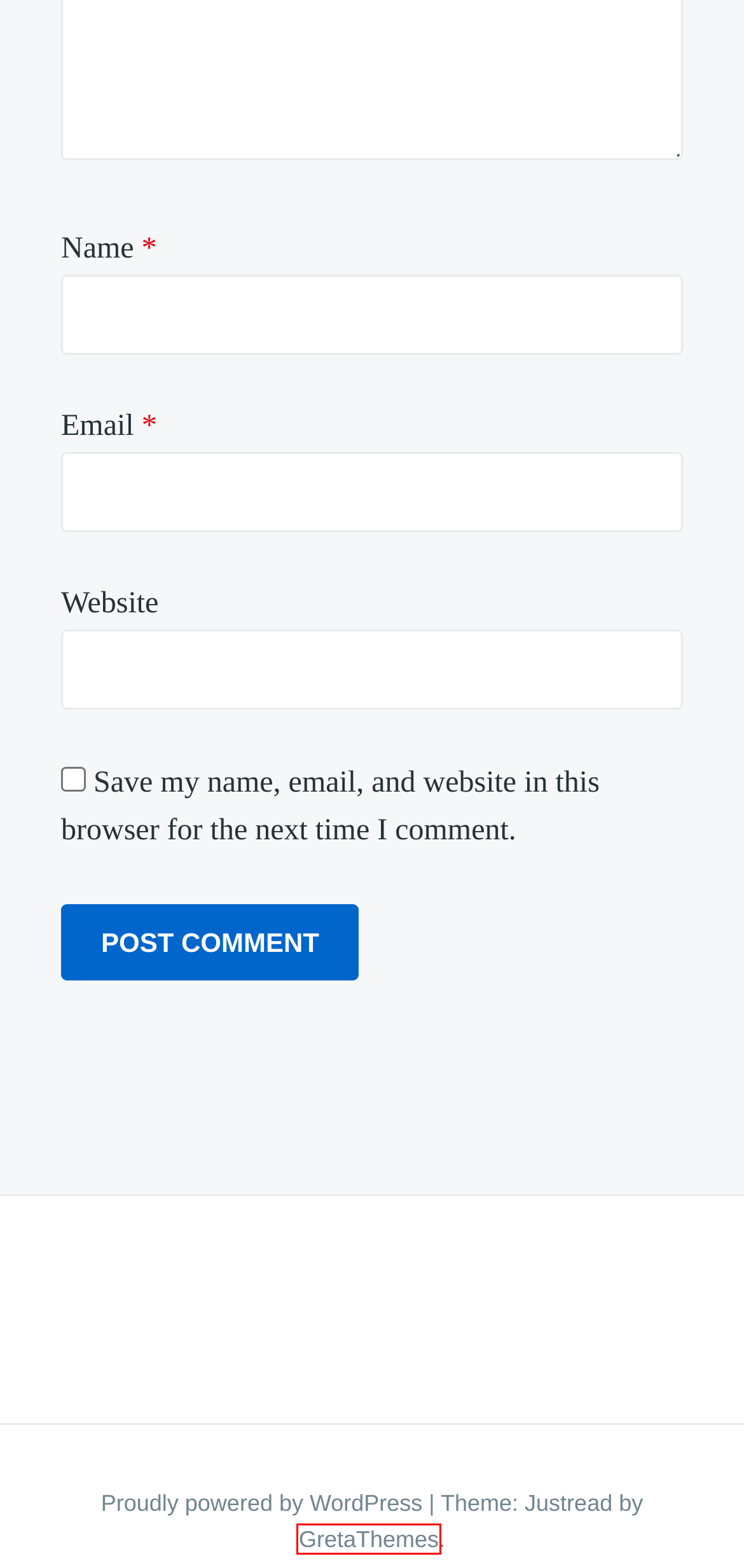Review the screenshot of a webpage which includes a red bounding box around an element. Select the description that best fits the new webpage once the element in the bounding box is clicked. Here are the candidates:
A. BOMBER JACKETS
B. Leather Jackets for women
C. GretaThemes - Free & Premium WordPress Themes and Templates
D. Women’s leather jackets are up in demand with latest designs
E. Leather Jackets
F. brandslock_publisher
G. Men’s Bomber Jackets suits your outfit in all seasons
H. Blog Tool, Publishing Platform, and CMS – WordPress.org

C